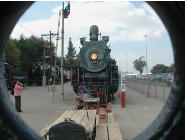Break down the image and provide a full description, noting any significant aspects.

The image depicts a vintage steam locomotive, prominently featured as it stands on a railway track. The view is framed as if looking through a circular window, adding a unique perspective to the scene. In the foreground, a wooden bench and several tools suggest maintenance or preparation work around the train. To the left, two people are visible: one appears to be taking a photograph while the other is engaged with the locomotive, enhancing the historical ambiance. The background shows a mix of greenery and structures, under a bright sky with scattered clouds, offering a picturesque setting that evokes nostalgia for the age of steam. This scene may be related to a post titled "Riding the Rails of the Past," reflecting on the significance of trains and railway history.